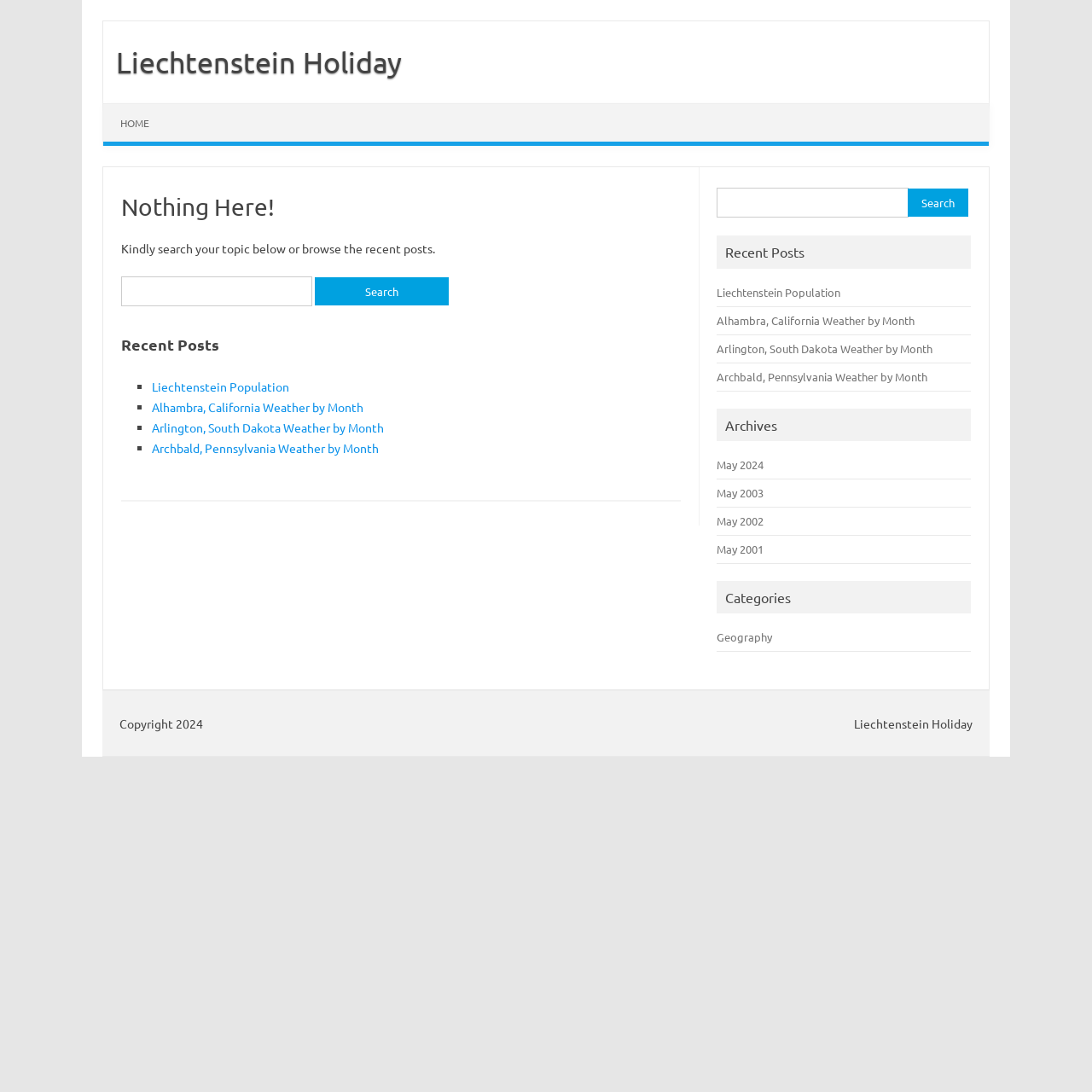Pinpoint the bounding box coordinates of the element you need to click to execute the following instruction: "Read the recent post 'Liechtenstein Population'". The bounding box should be represented by four float numbers between 0 and 1, in the format [left, top, right, bottom].

[0.139, 0.347, 0.265, 0.361]